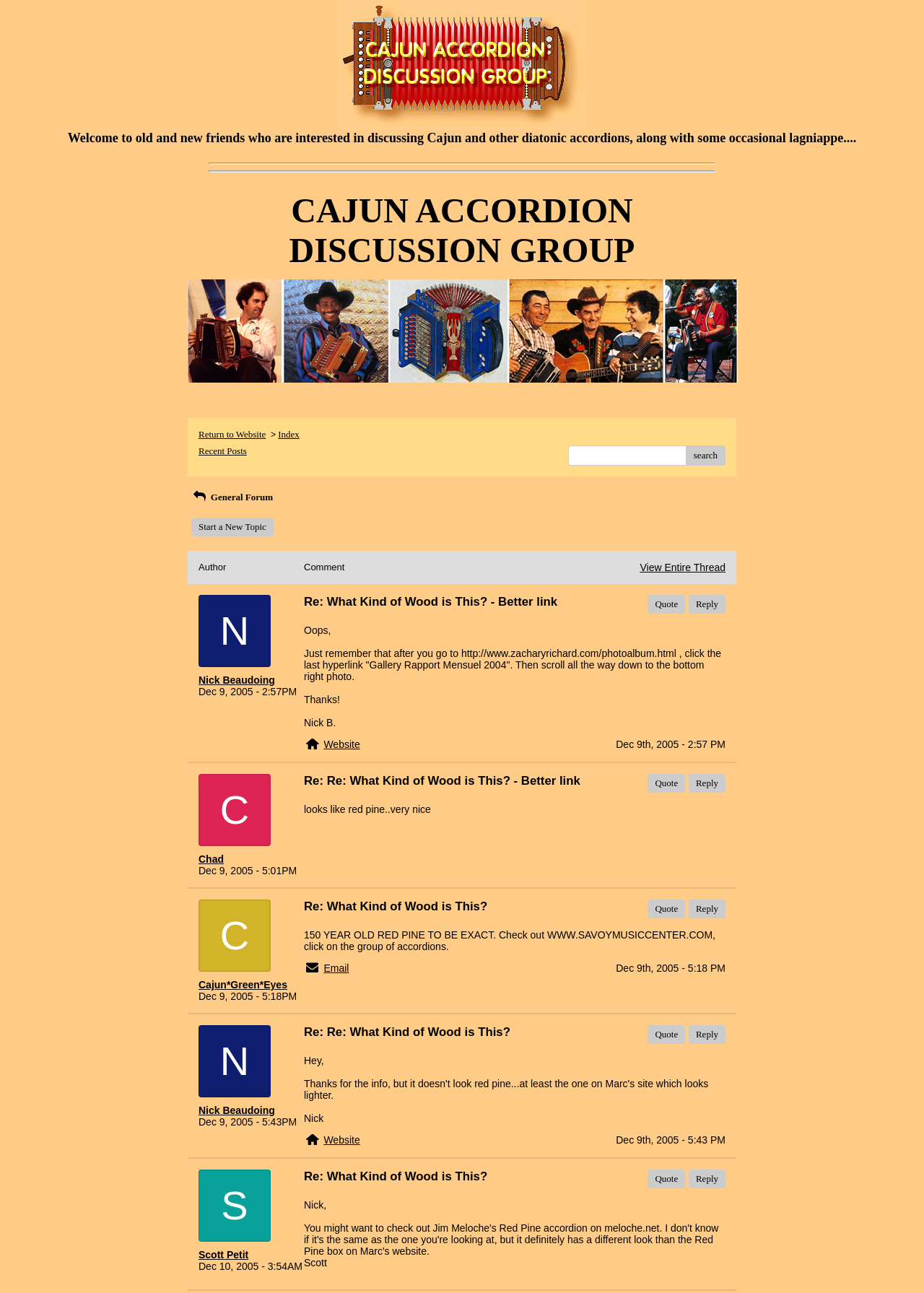Determine the bounding box coordinates of the clickable element to complete this instruction: "Start a New Topic". Provide the coordinates in the format of four float numbers between 0 and 1, [left, top, right, bottom].

[0.207, 0.4, 0.296, 0.415]